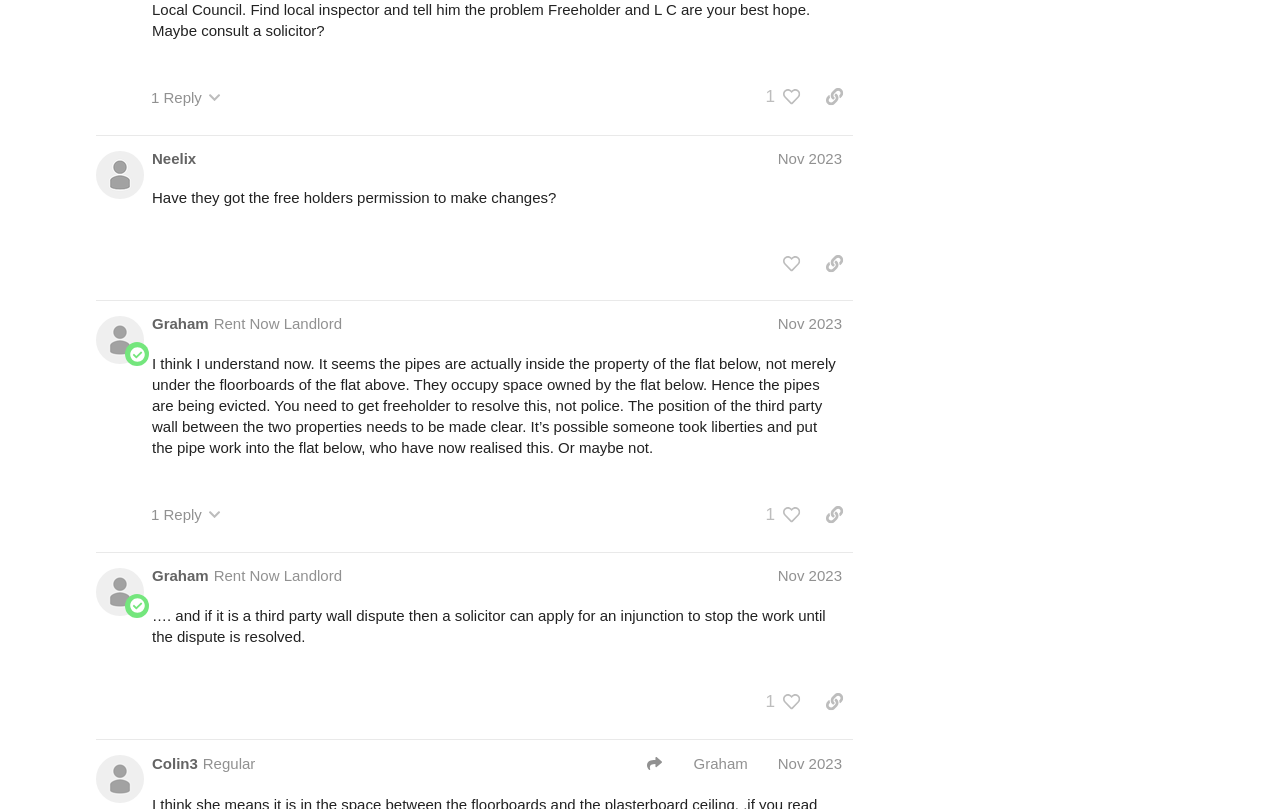What is the username of the author of post #18?
Provide a detailed answer to the question, using the image to inform your response.

I looked at the heading of post #18, which is 'Graham Rent Now Landlord Nov 2023', and extracted the username 'Graham'.